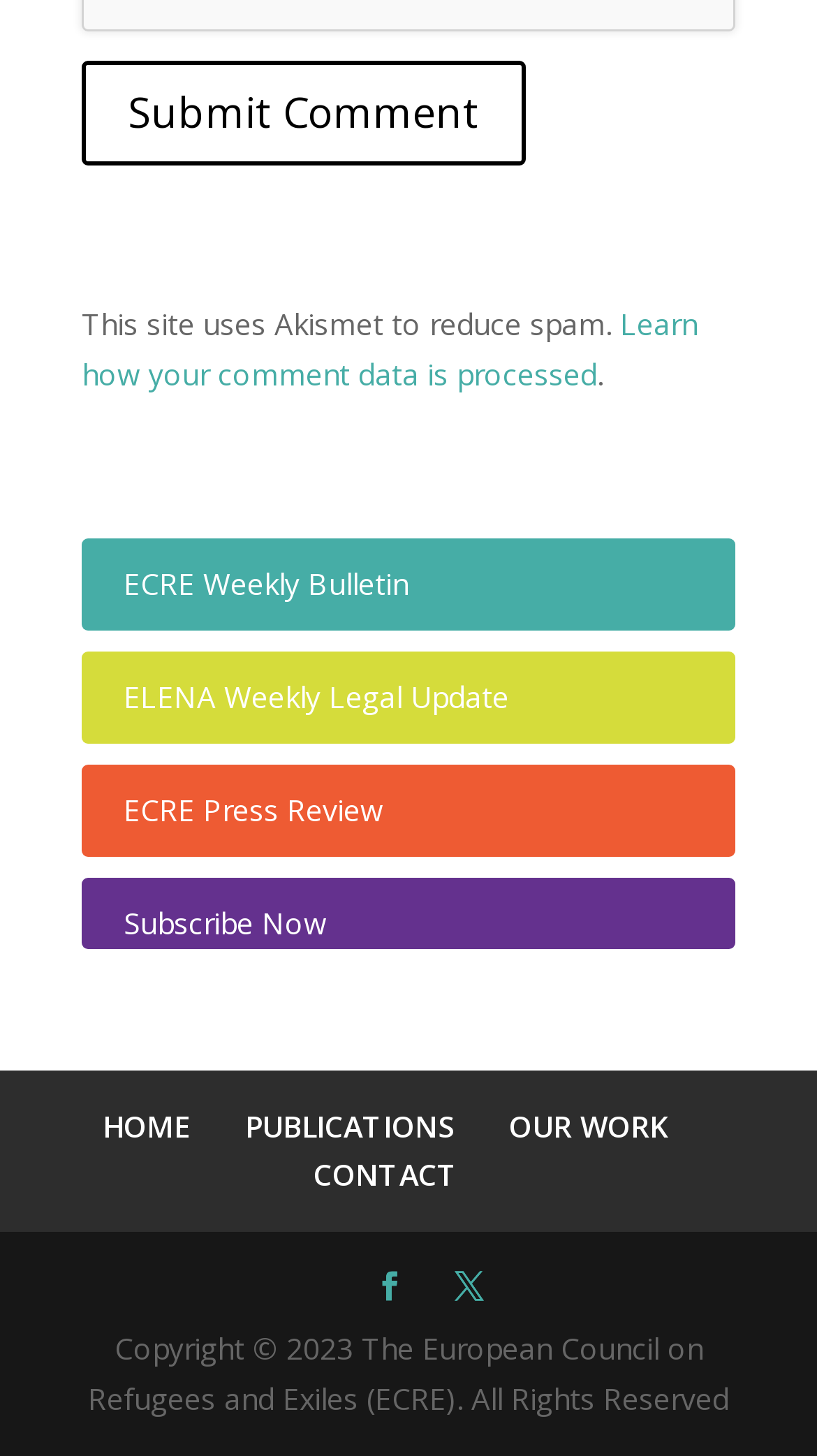Identify the bounding box coordinates of the clickable section necessary to follow the following instruction: "Go to home page". The coordinates should be presented as four float numbers from 0 to 1, i.e., [left, top, right, bottom].

[0.126, 0.759, 0.233, 0.787]